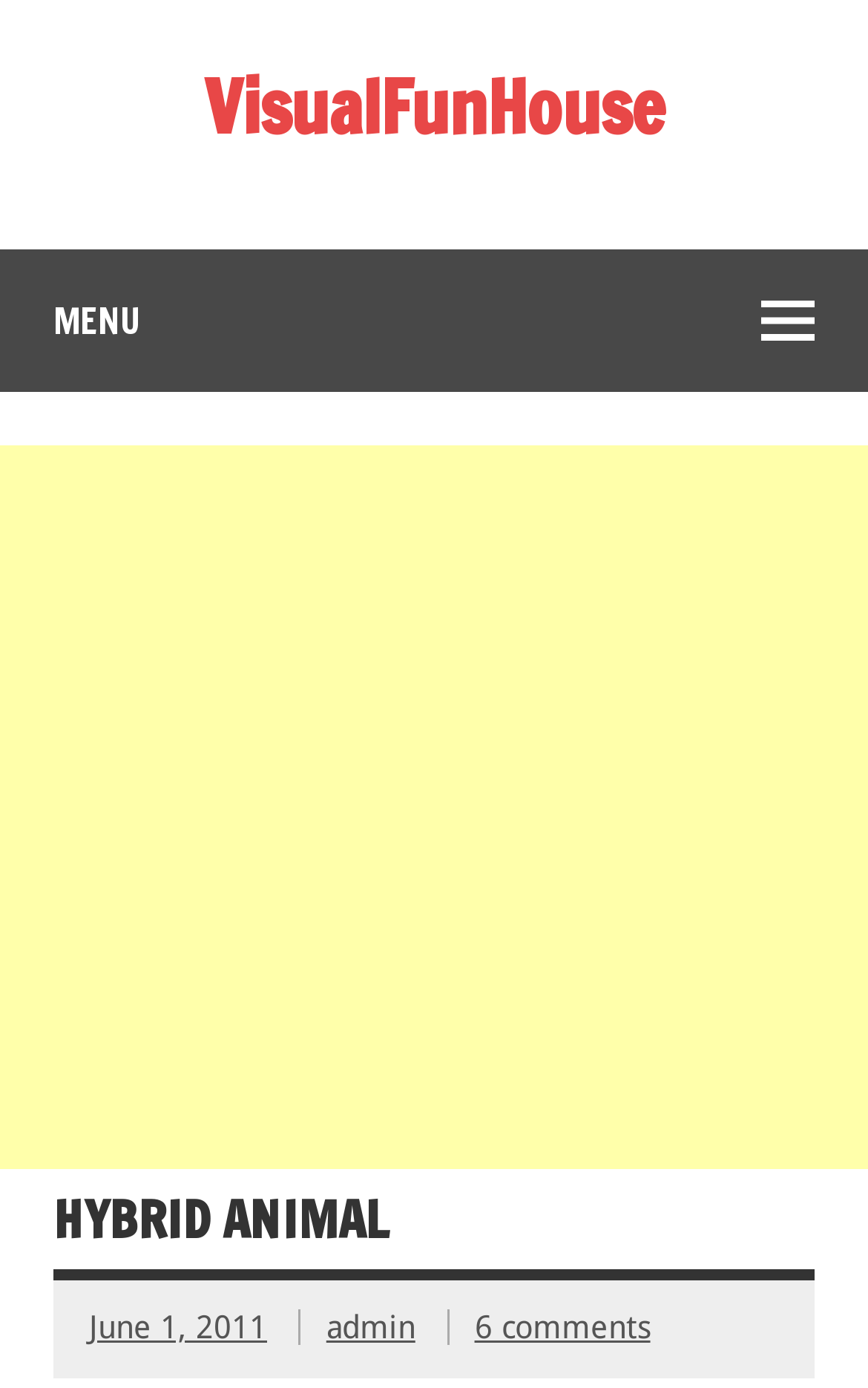How many links are there in the menu?
Refer to the screenshot and deliver a thorough answer to the question presented.

The menu section is denoted by the heading 'MENU '. Under this section, there are three links: 'June 1, 2011', 'admin', and '6 comments'.